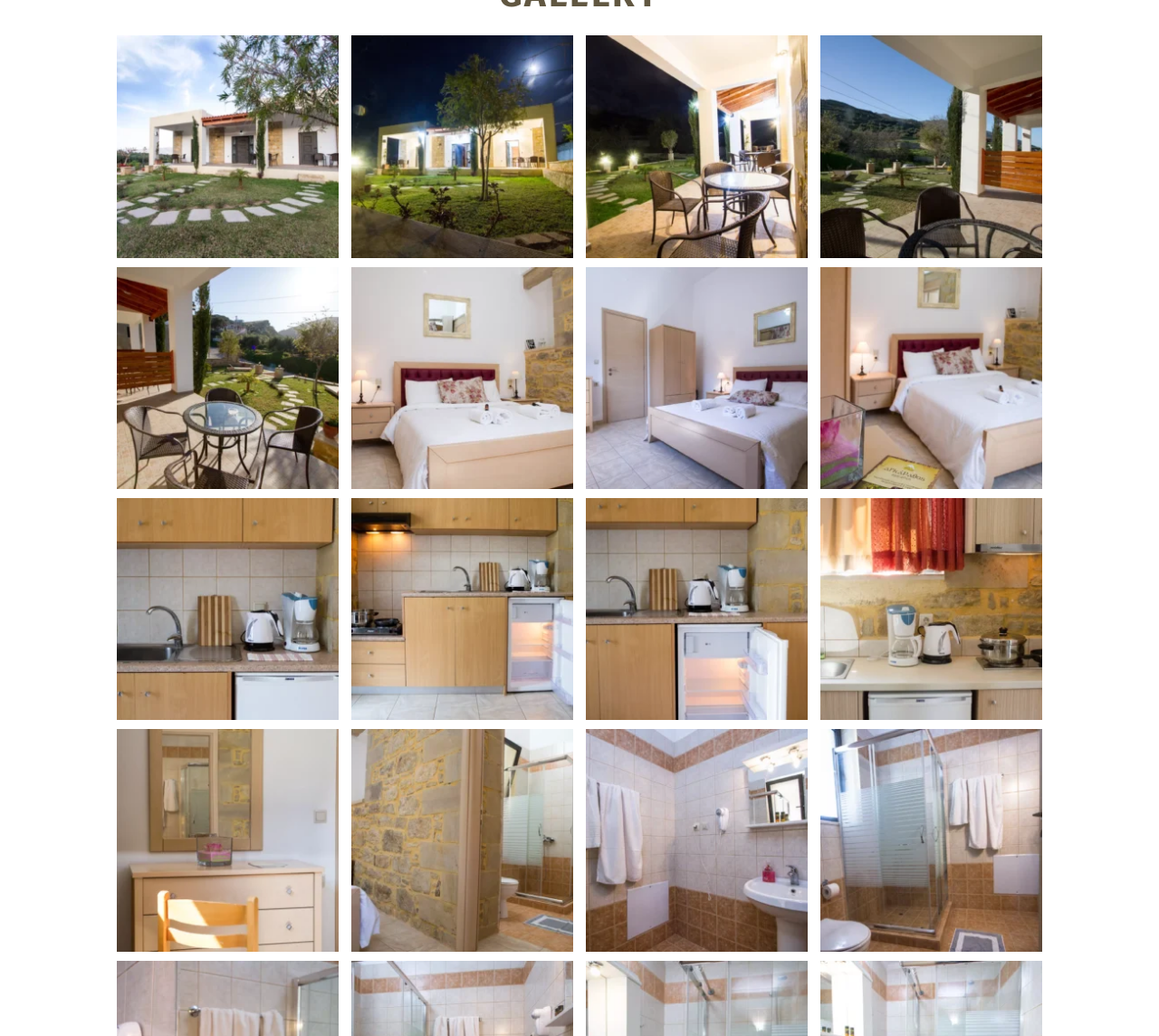How many rows of image galleries are there?
Please provide a detailed and thorough answer to the question.

I analyzed the y1 and y2 coordinates of the image galleries' bounding boxes and found that they can be grouped into four distinct rows, with similar y1 values within each row.